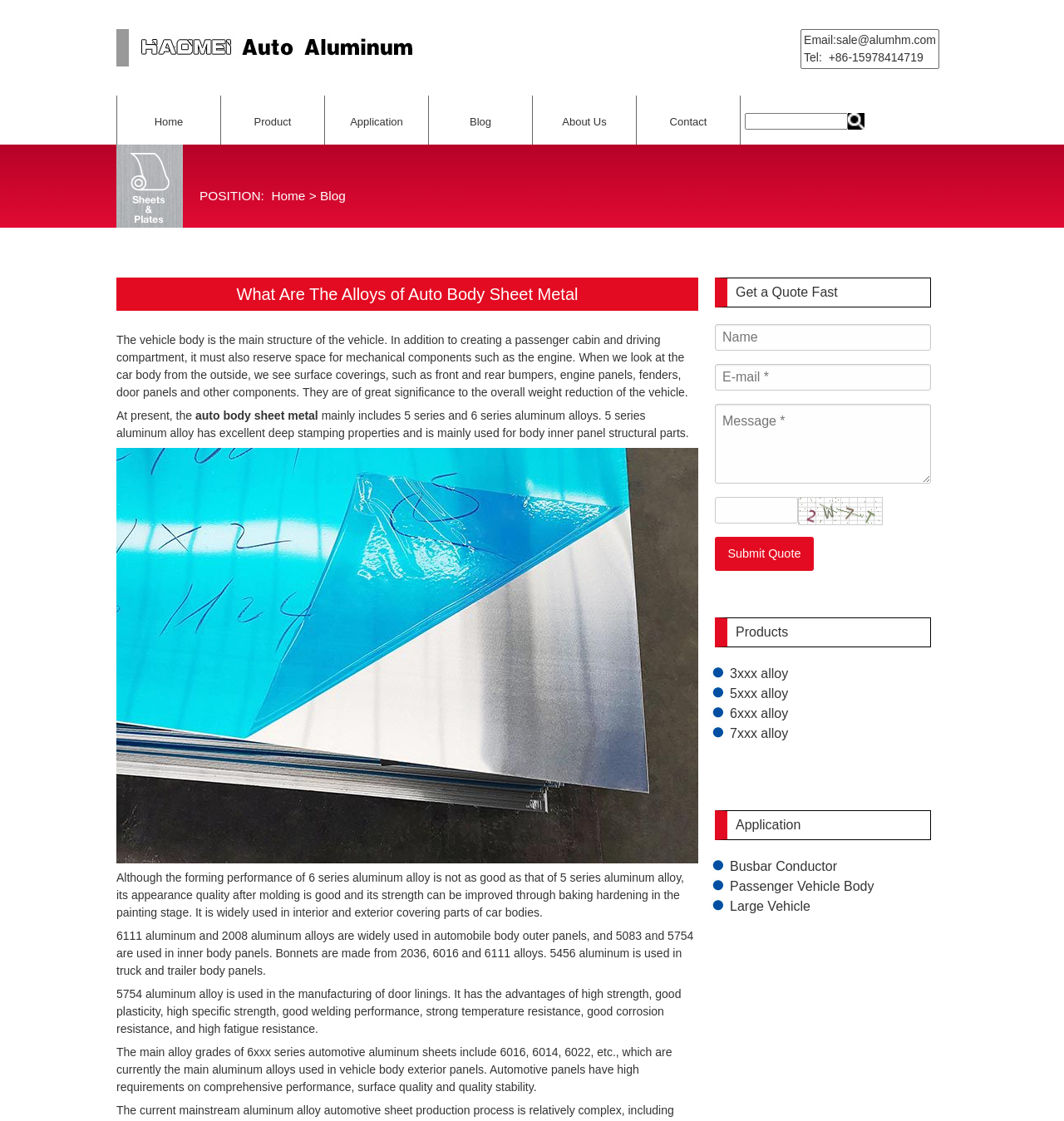Find the bounding box coordinates of the clickable region needed to perform the following instruction: "Click the '5xxx alloy' link". The coordinates should be provided as four float numbers between 0 and 1, i.e., [left, top, right, bottom].

[0.686, 0.612, 0.741, 0.625]